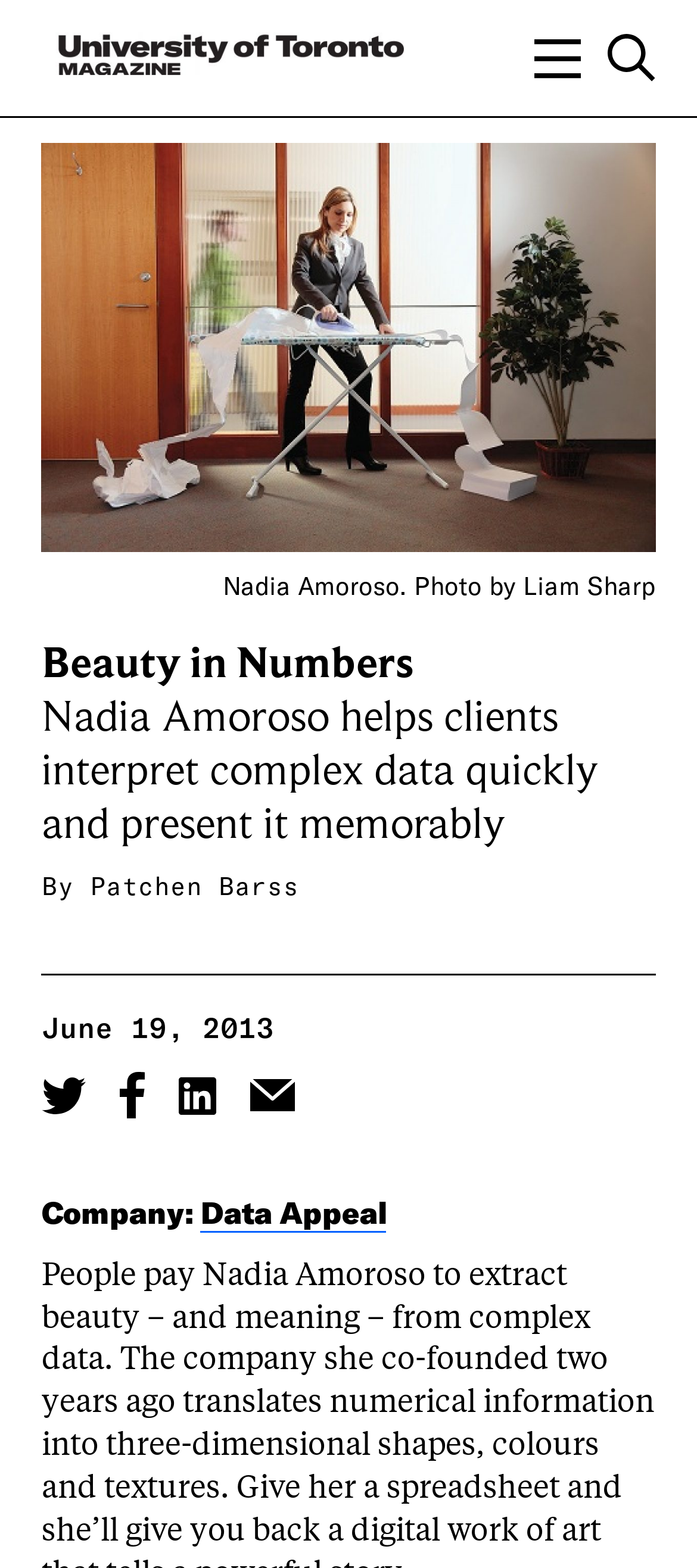Determine the bounding box coordinates for the area that should be clicked to carry out the following instruction: "Visit University of Toronto Magazine".

[0.06, 0.011, 0.601, 0.063]